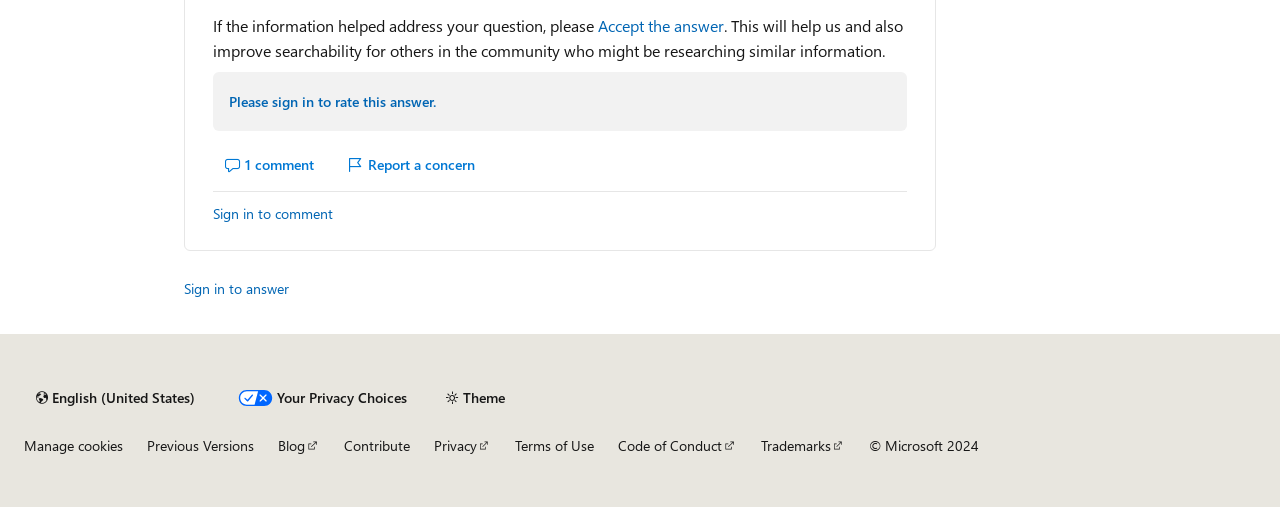Based on the element description Manage cookies, identify the bounding box of the UI element in the given webpage screenshot. The coordinates should be in the format (top-left x, top-left y, bottom-right x, bottom-right y) and must be between 0 and 1.

[0.019, 0.864, 0.096, 0.896]